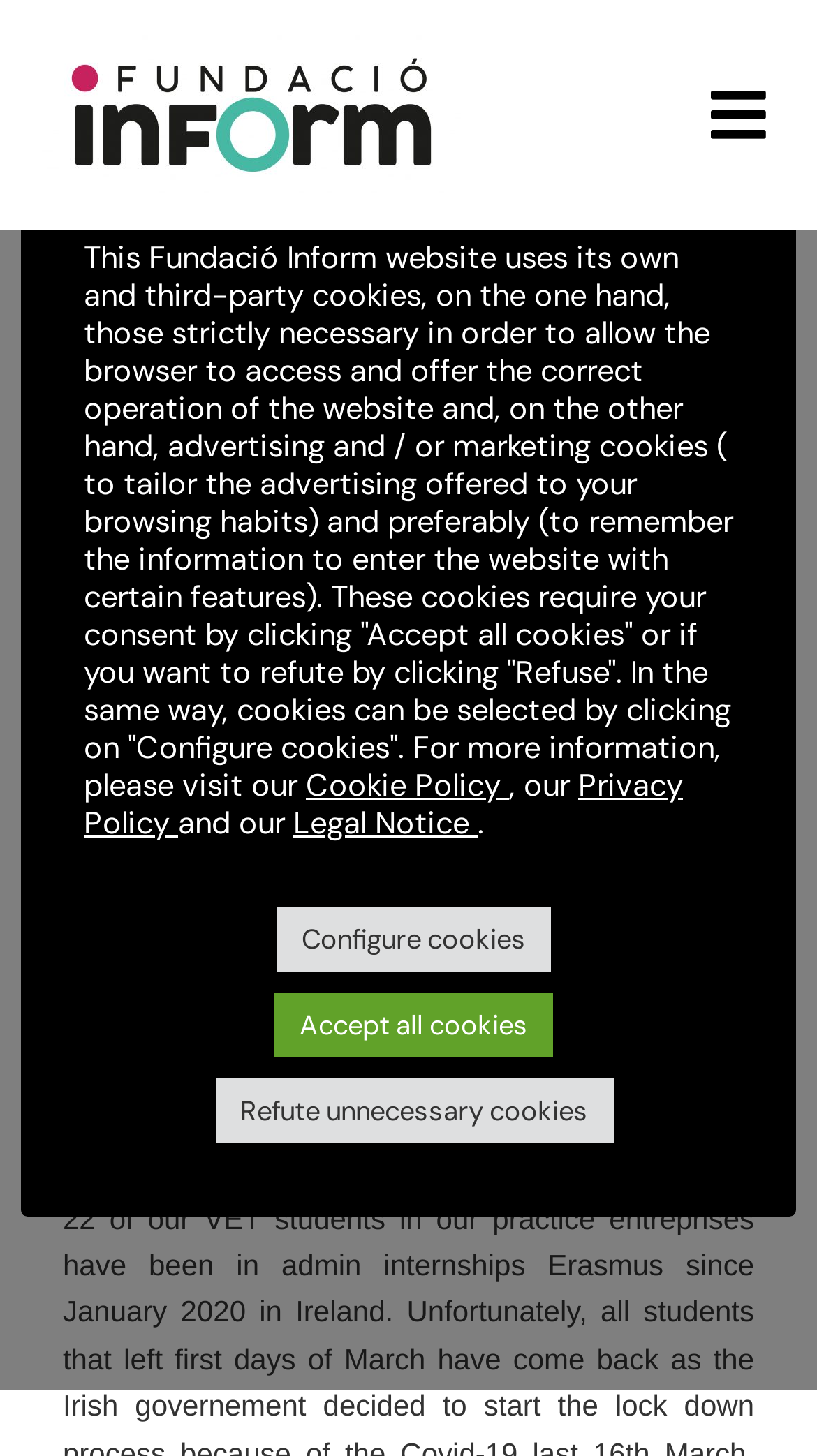Specify the bounding box coordinates of the element's region that should be clicked to achieve the following instruction: "Open the submenu of Projects". The bounding box coordinates consist of four float numbers between 0 and 1, in the format [left, top, right, bottom].

[0.762, 0.206, 1.0, 0.292]